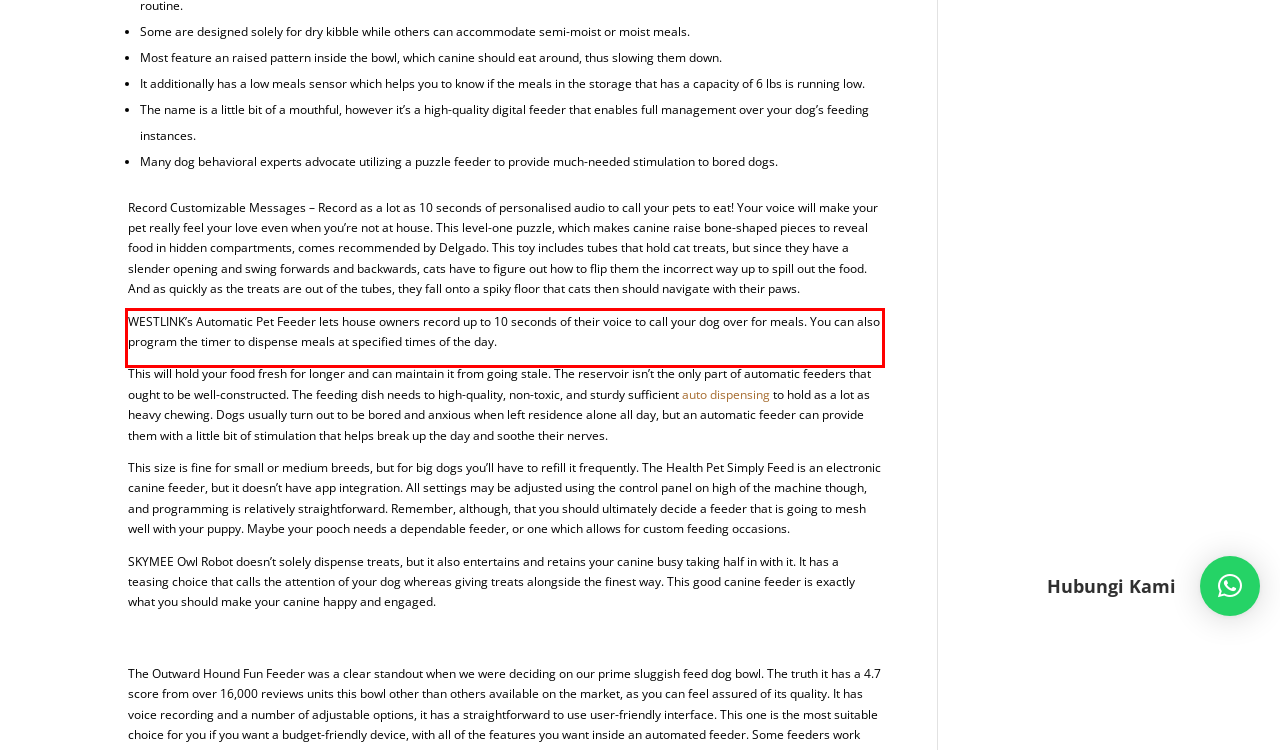Please identify the text within the red rectangular bounding box in the provided webpage screenshot.

WESTLINK’s Automatic Pet Feeder lets house owners record up to 10 seconds of their voice to call your dog over for meals. You can also program the timer to dispense meals at specified times of the day.